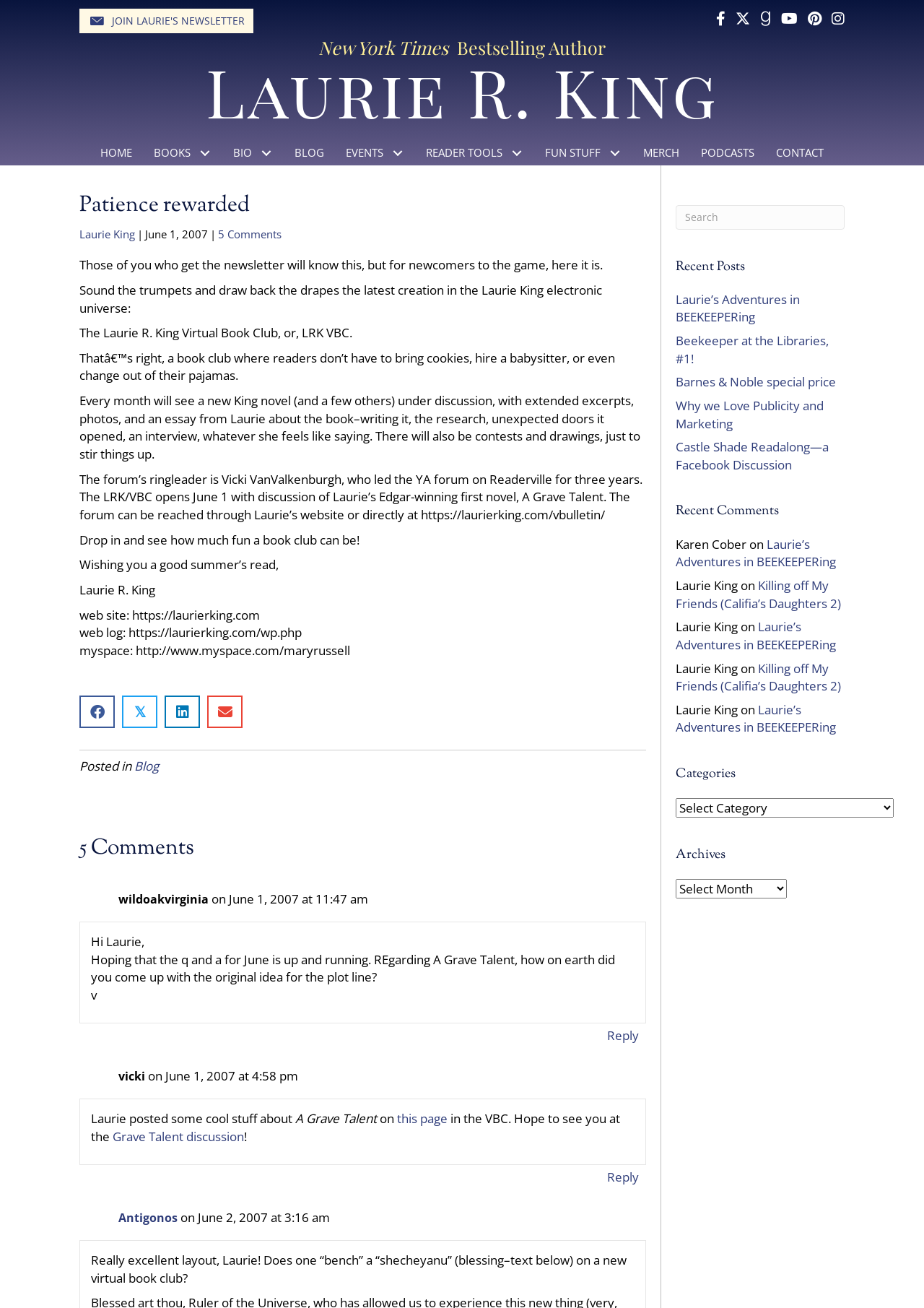Please provide the bounding box coordinates for the element that needs to be clicked to perform the instruction: "Reply to wildoakvirginia". The coordinates must consist of four float numbers between 0 and 1, formatted as [left, top, right, bottom].

[0.653, 0.782, 0.695, 0.8]